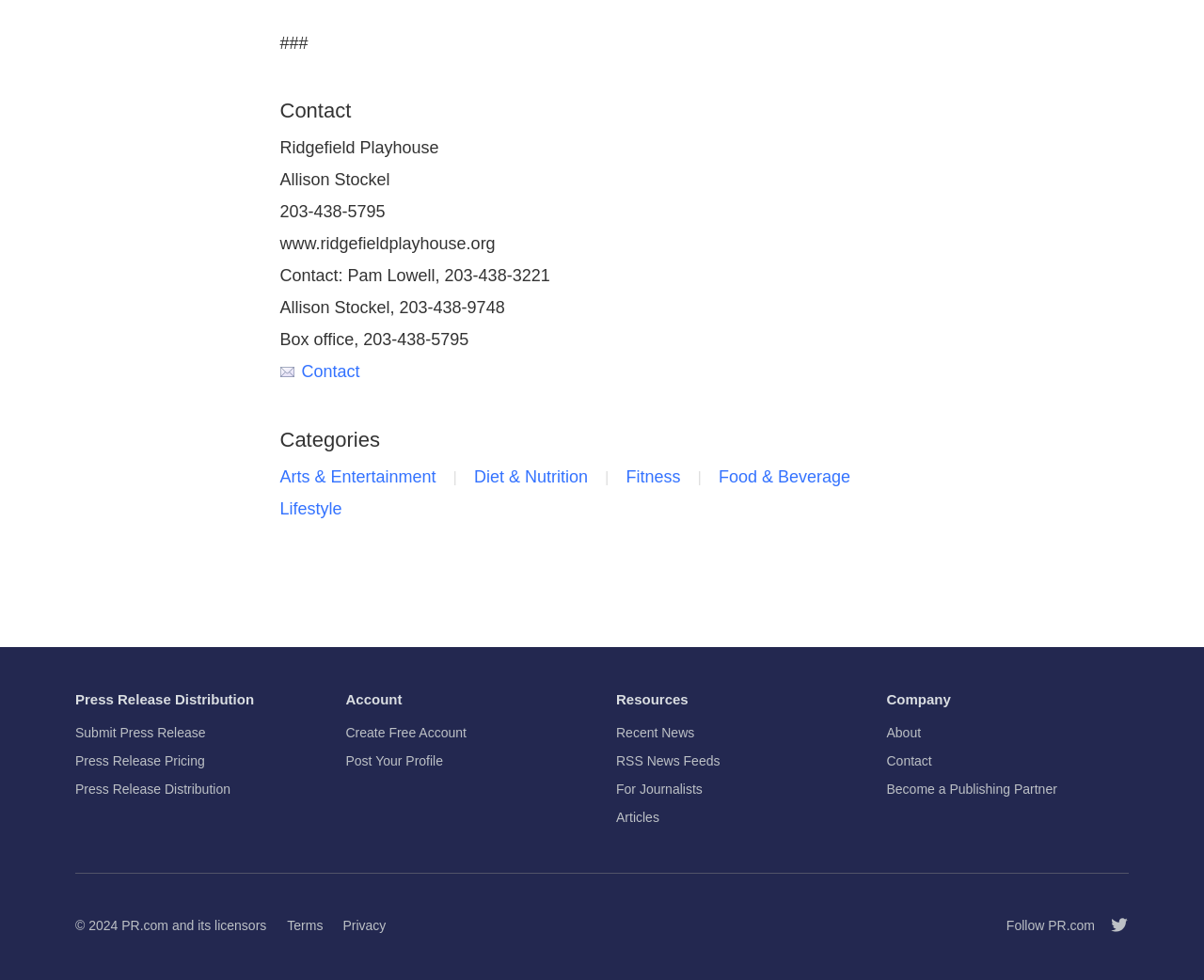Provide a short, one-word or phrase answer to the question below:
What is the name of the person listed as a contact?

Allison Stockel